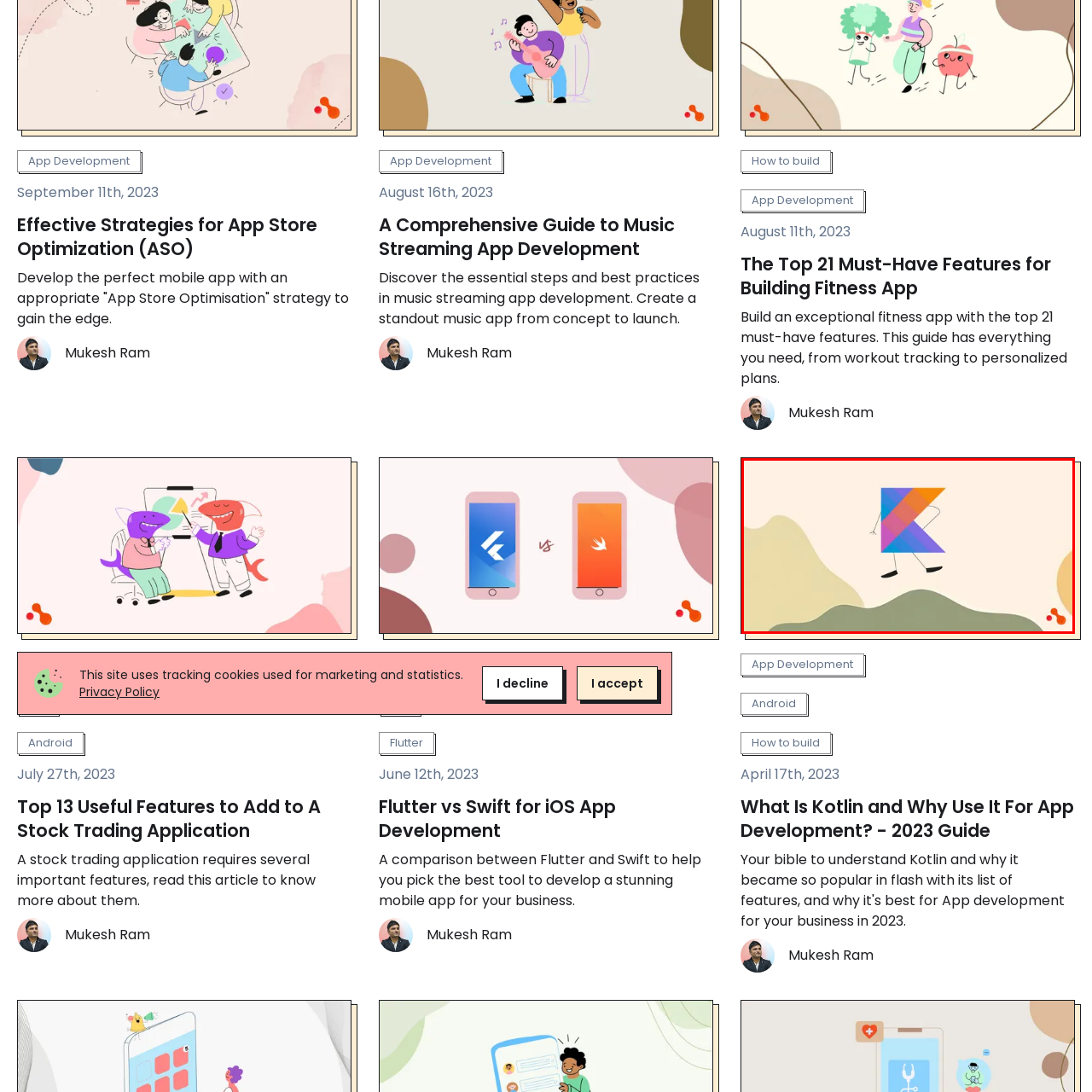Observe the visual content surrounded by a red rectangle, What is the tone of the image? Respond using just one word or a short phrase.

Friendly and approachable